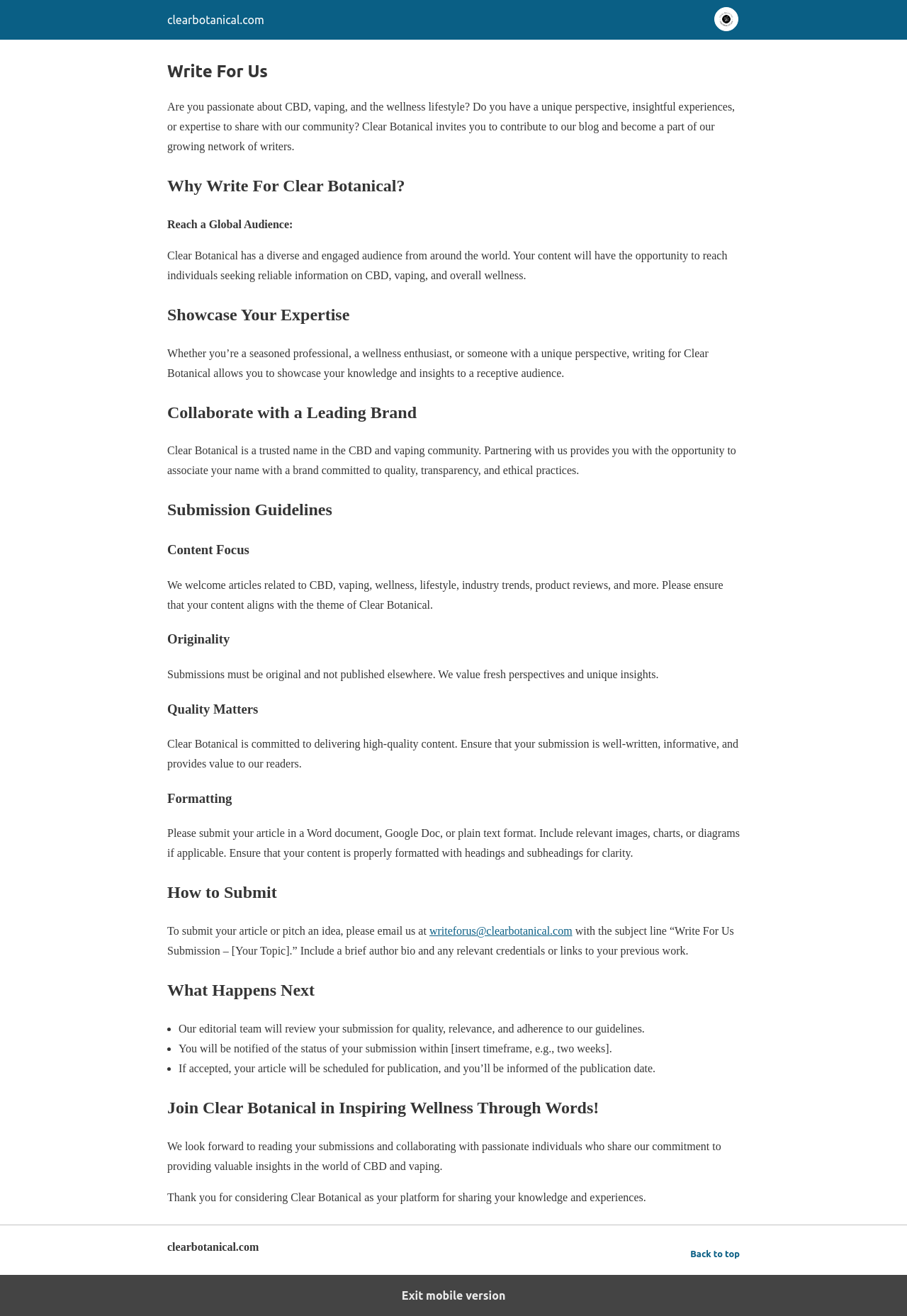How to submit an article?
From the image, respond with a single word or phrase.

Email writeforus@clearbotanical.com